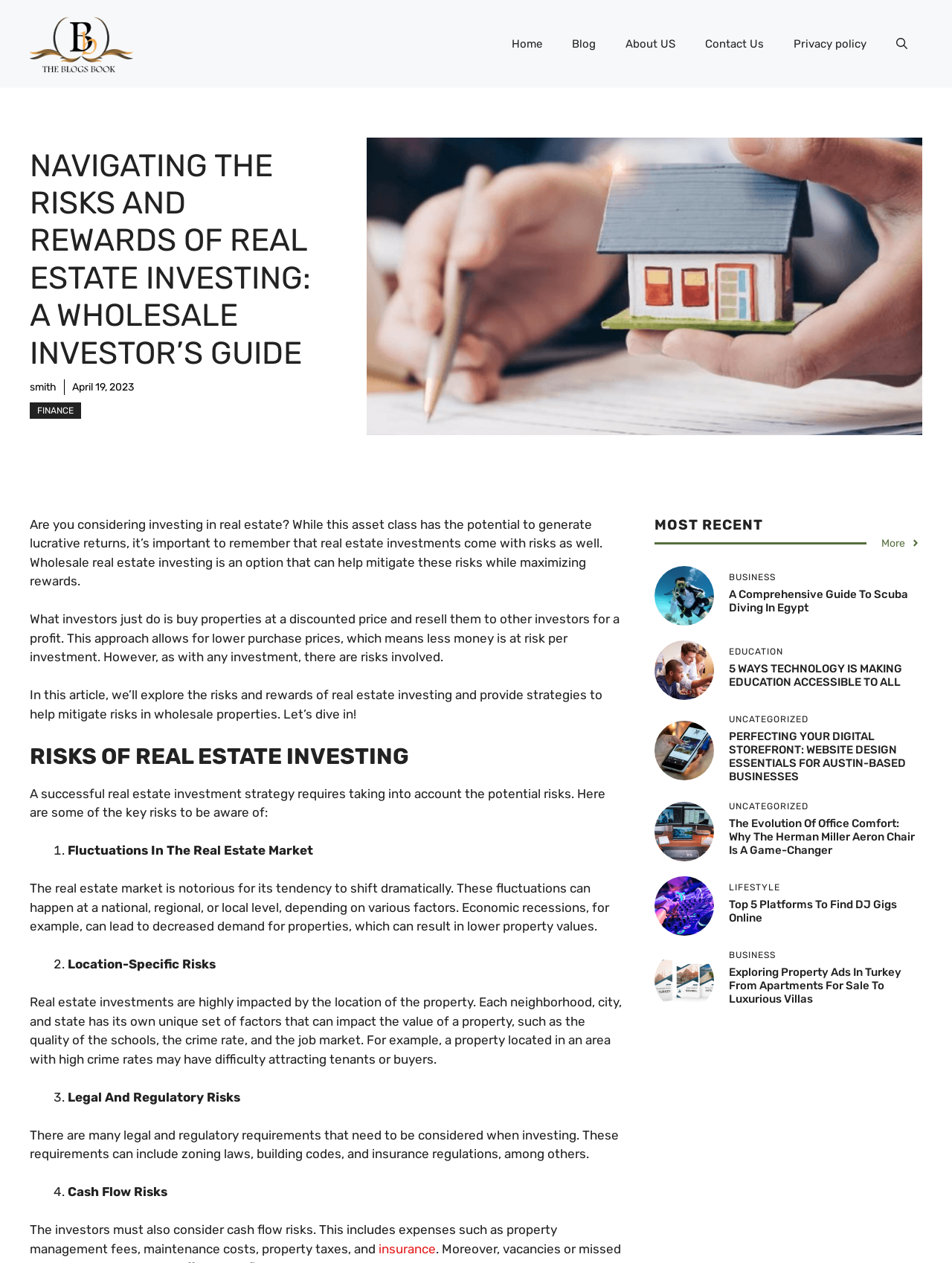Based on the description "Entertainment", find the bounding box of the specified UI element.

None